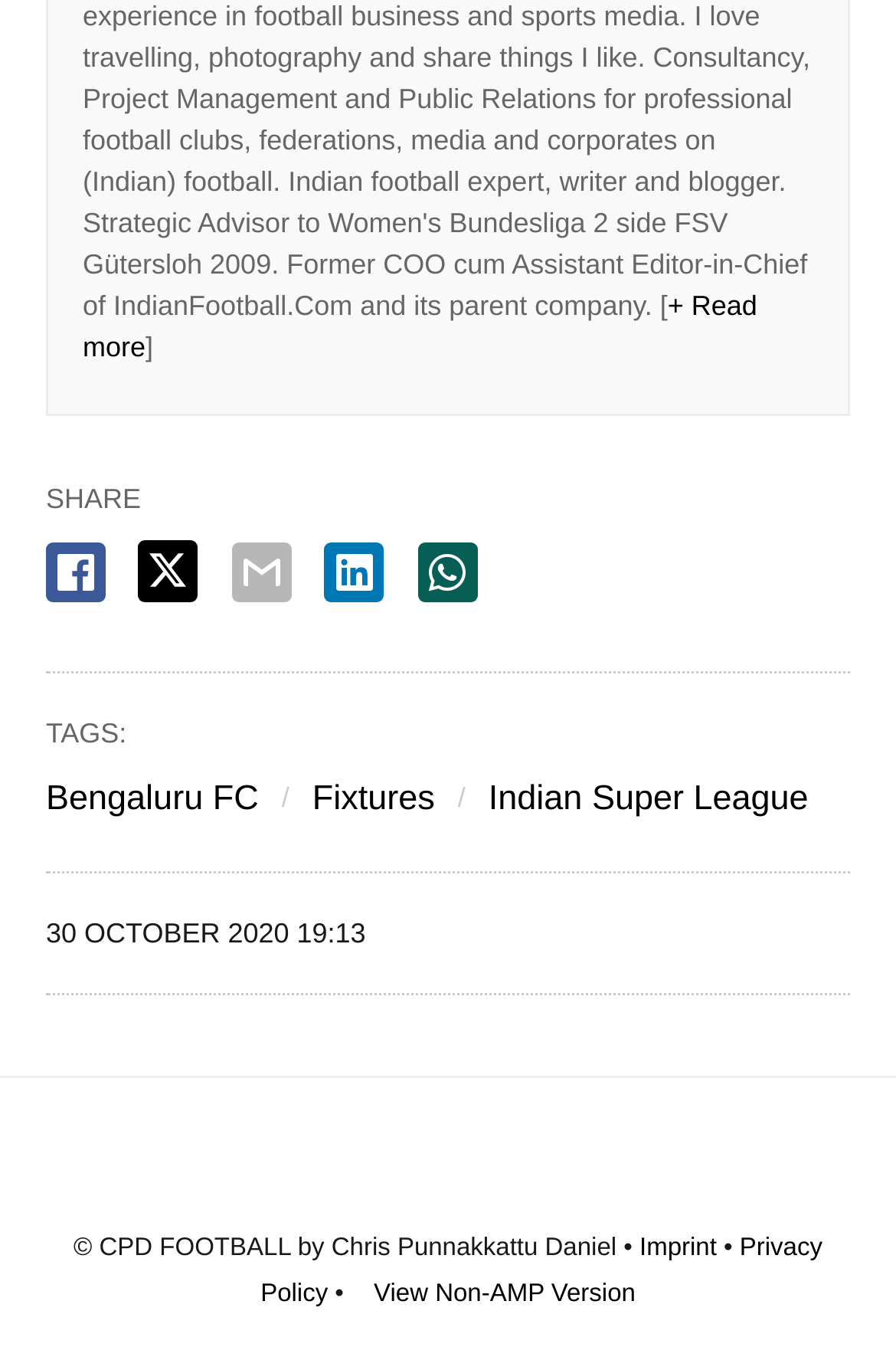Given the element description aria-label="facebook share", predict the bounding box coordinates for the UI element in the webpage screenshot. The format should be (top-left x, top-left y, bottom-right x, bottom-right y), and the values should be between 0 and 1.

[0.051, 0.402, 0.118, 0.447]